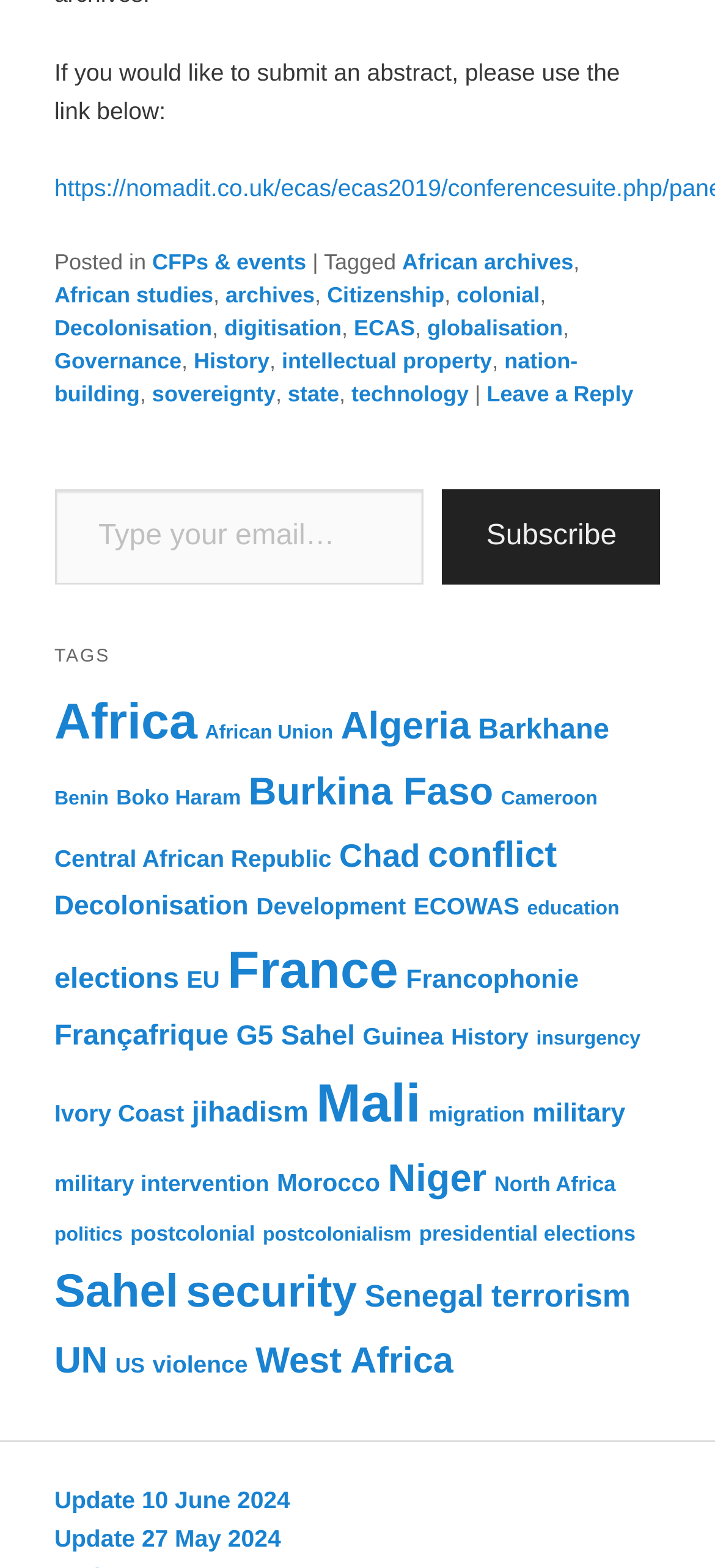Locate and provide the bounding box coordinates for the HTML element that matches this description: "Explore".

None